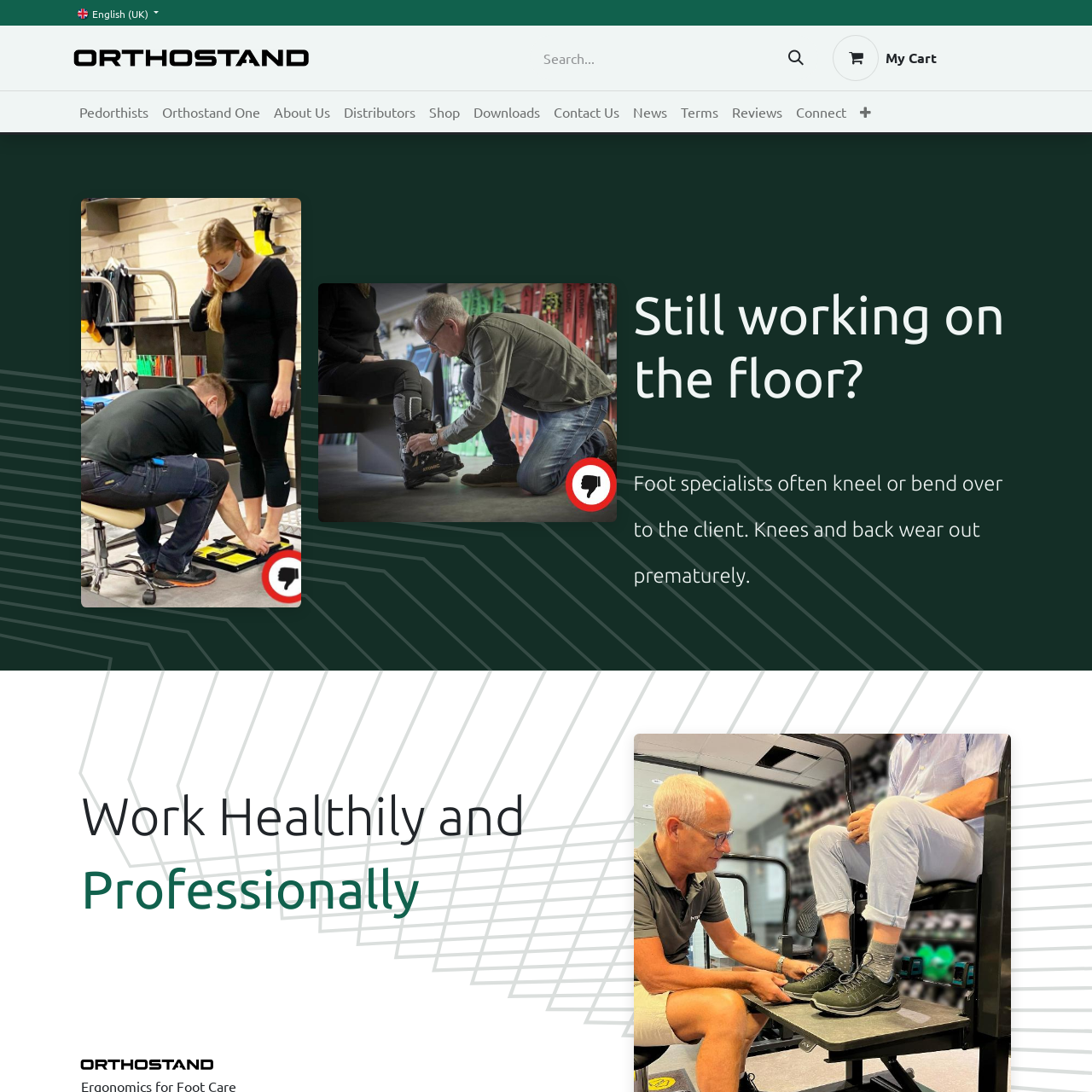Who is the target audience of Orthostand? View the image inside the red bounding box and respond with a concise one-word or short-phrase answer.

Foot specialists and professionals